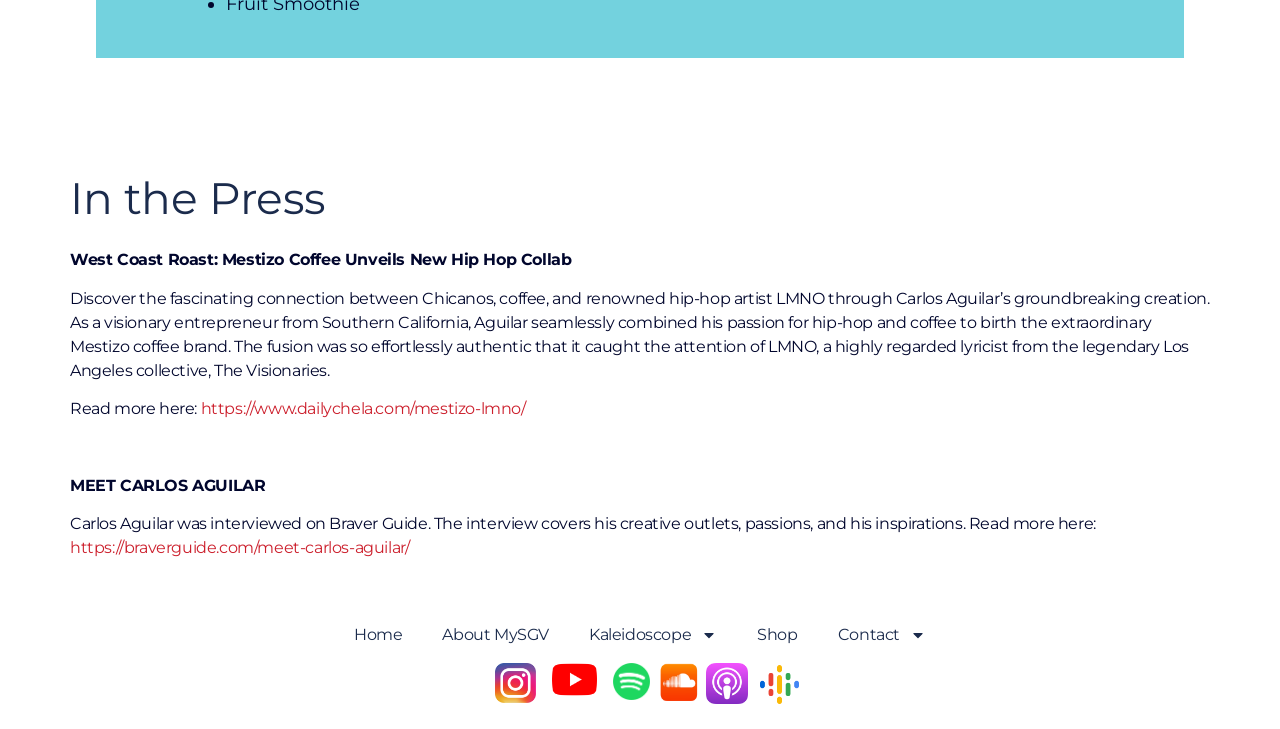Respond to the following question using a concise word or phrase: 
What is the topic of the article 'West Coast Roast: Mestizo Coffee Unveils New Hip Hop Collab'?

Coffee and hip-hop